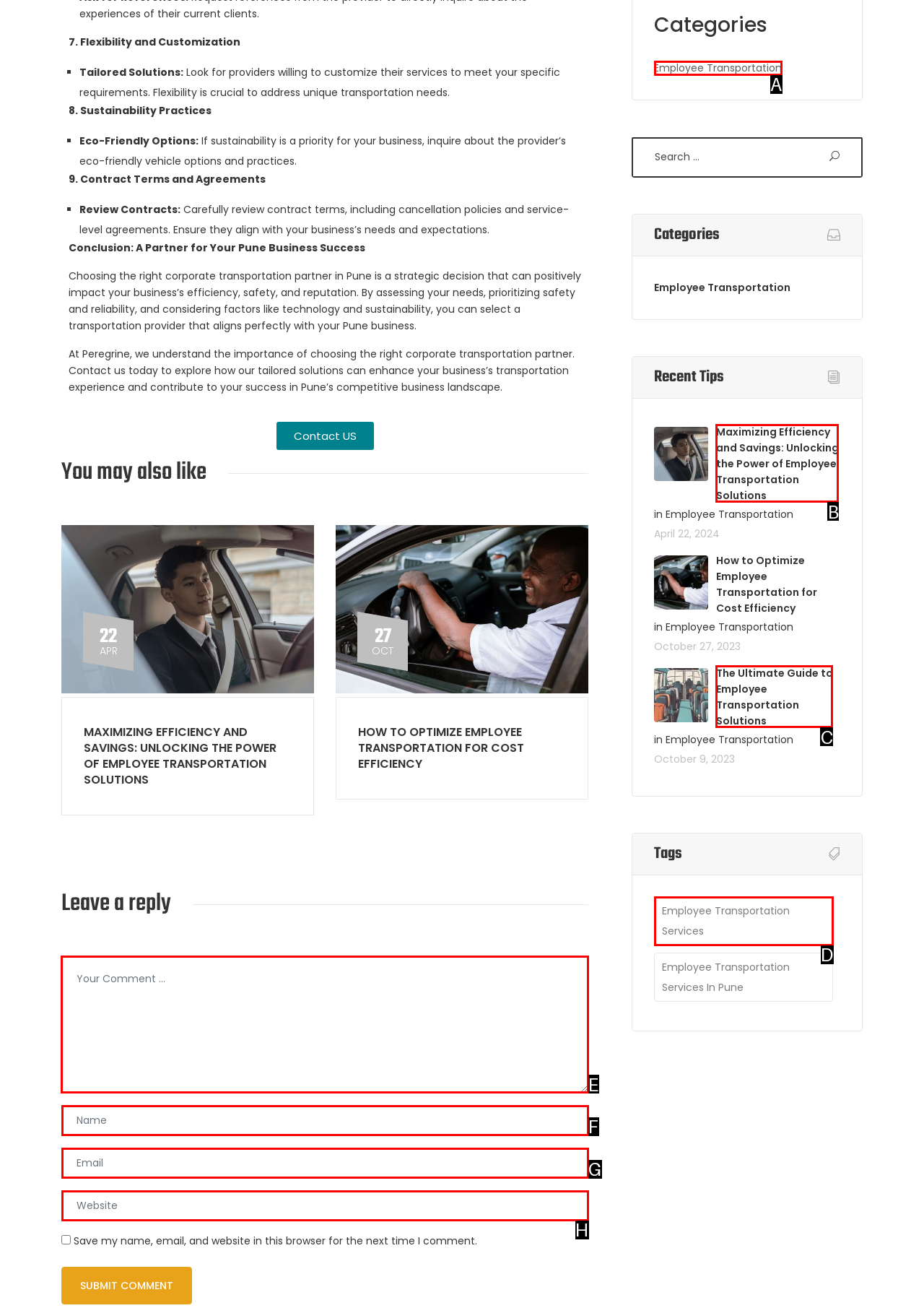Figure out which option to click to perform the following task: Leave a reply
Provide the letter of the correct option in your response.

E